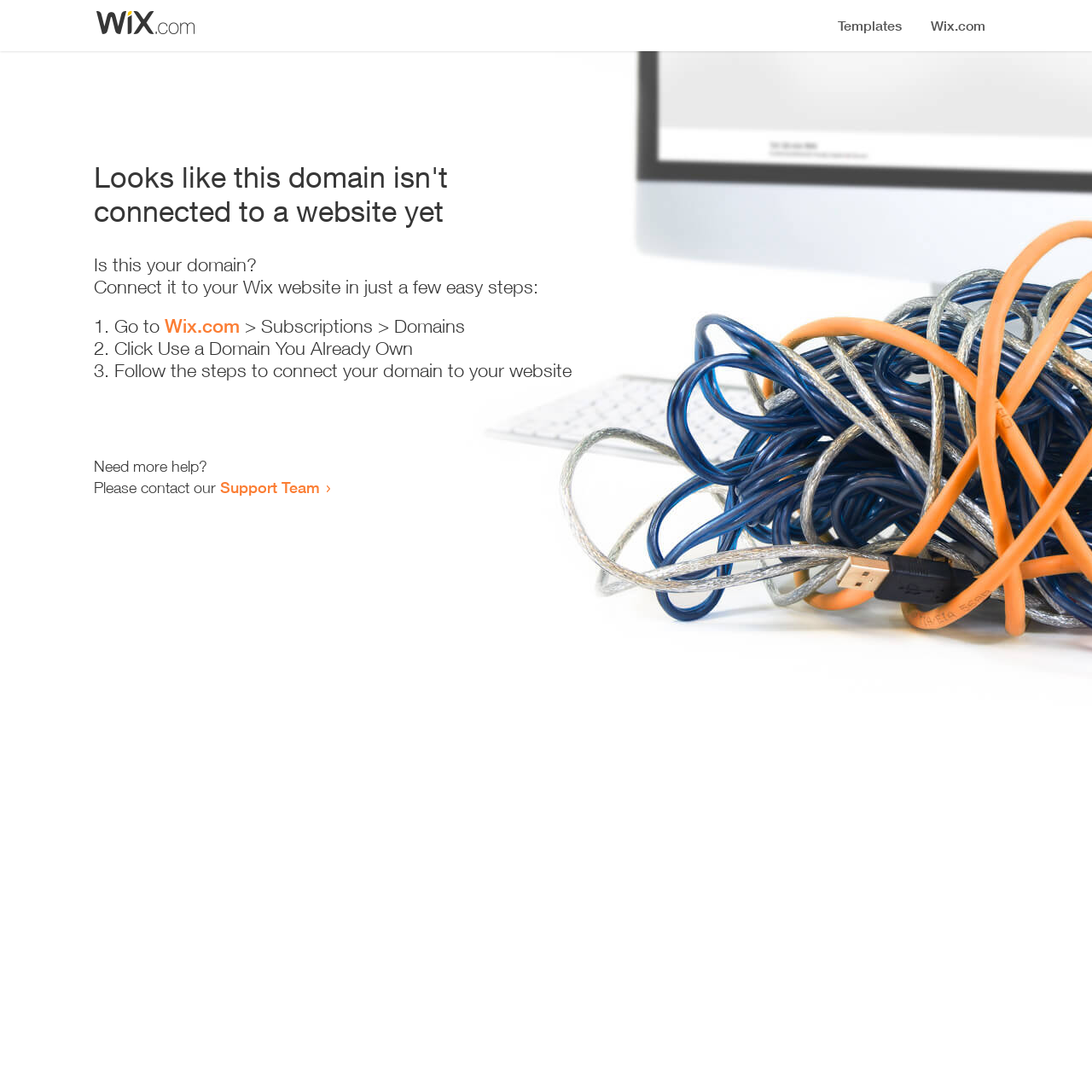Carefully observe the image and respond to the question with a detailed answer:
Where can I get more help?

The webpage provides a link to the 'Support Team' for users who need more help, as stated in the text 'Need more help? Please contact our Support Team'.